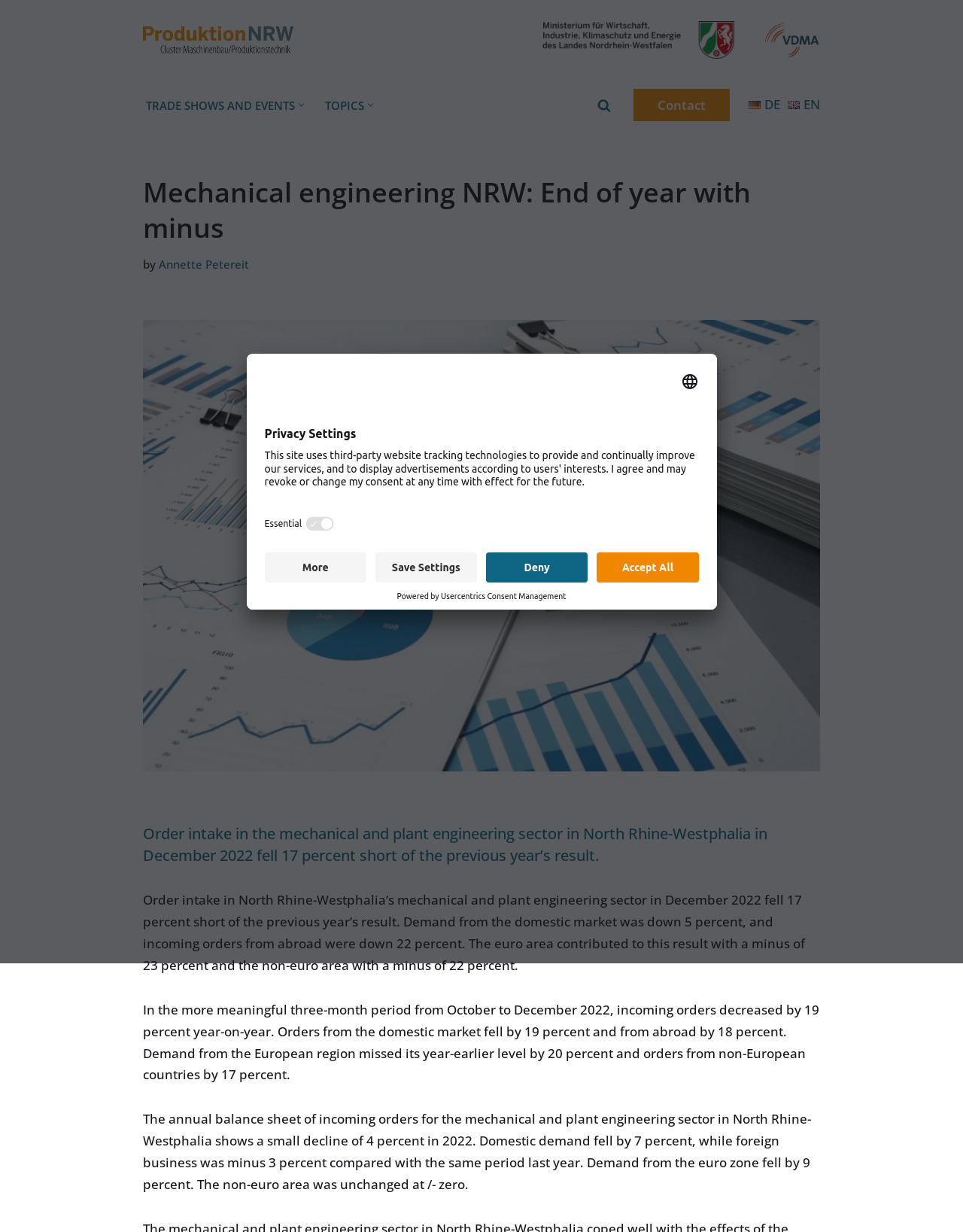Please locate the bounding box coordinates for the element that should be clicked to achieve the following instruction: "Contact us". Ensure the coordinates are given as four float numbers between 0 and 1, i.e., [left, top, right, bottom].

[0.658, 0.072, 0.758, 0.098]